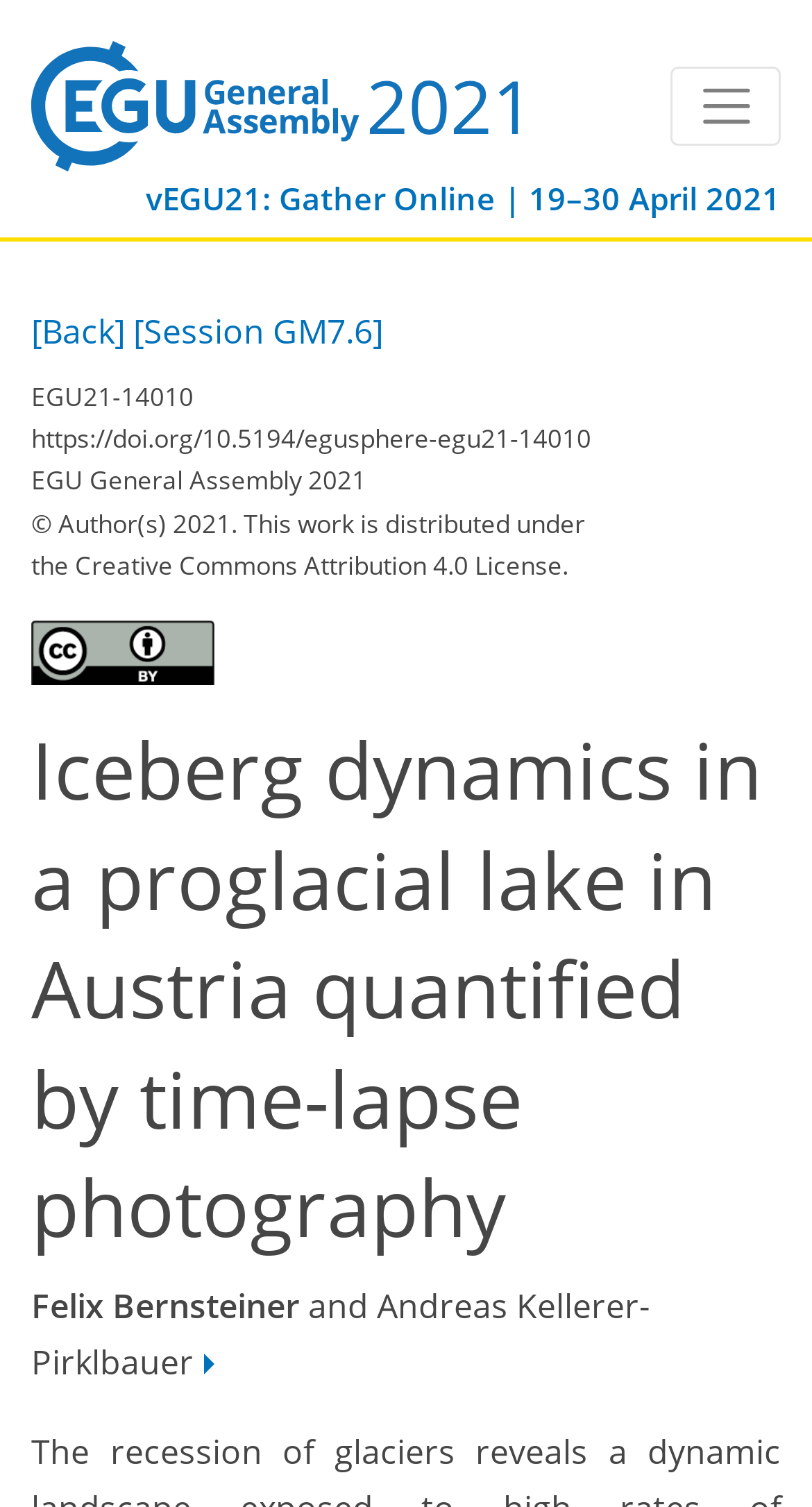Using the element description aria-label="Toggle navigation", predict the bounding box coordinates for the UI element. Provide the coordinates in (top-left x, top-left y, bottom-right x, bottom-right y) format with values ranging from 0 to 1.

[0.827, 0.044, 0.962, 0.096]